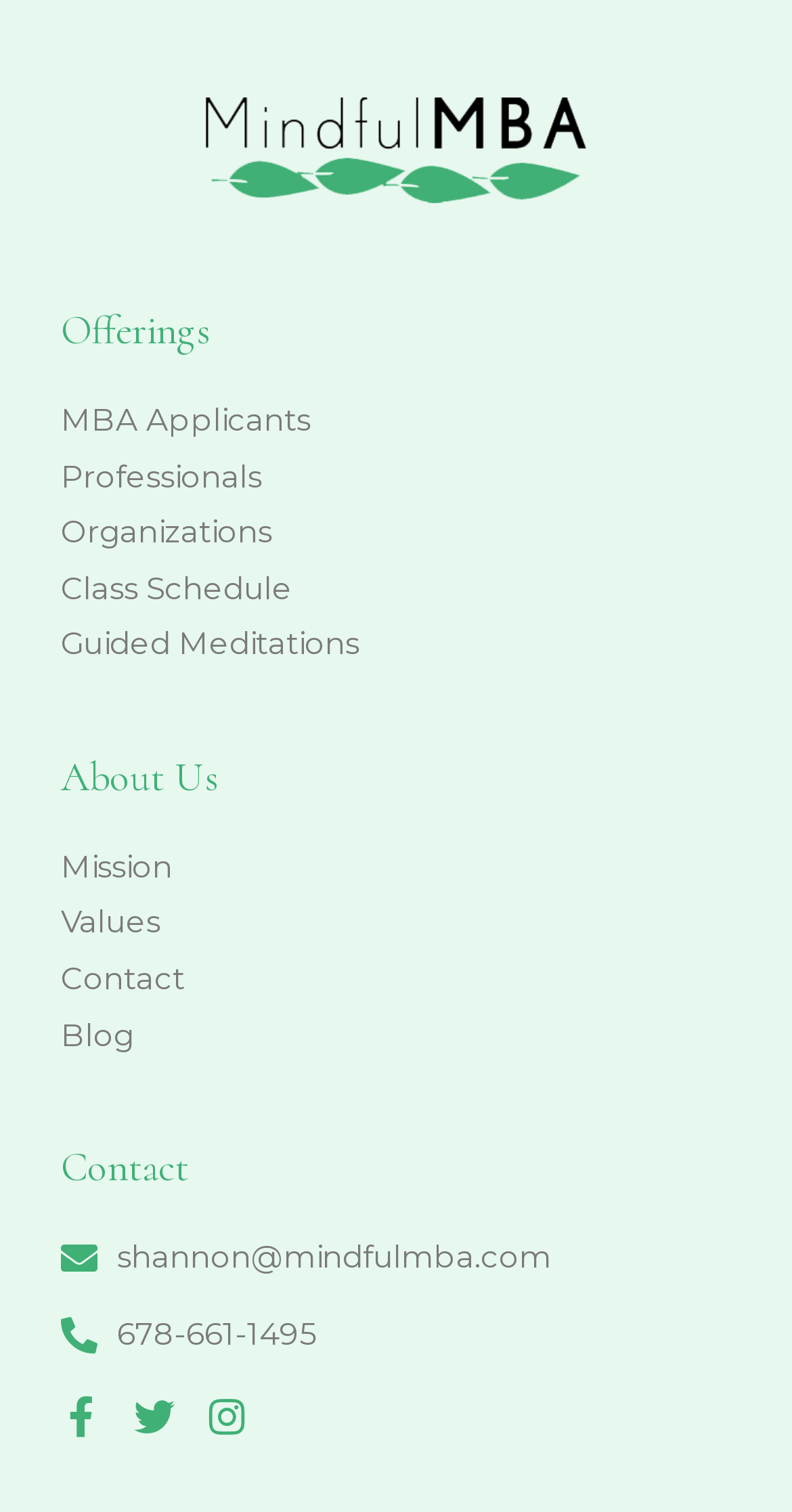Give a short answer using one word or phrase for the question:
How many headings are there on the page?

3